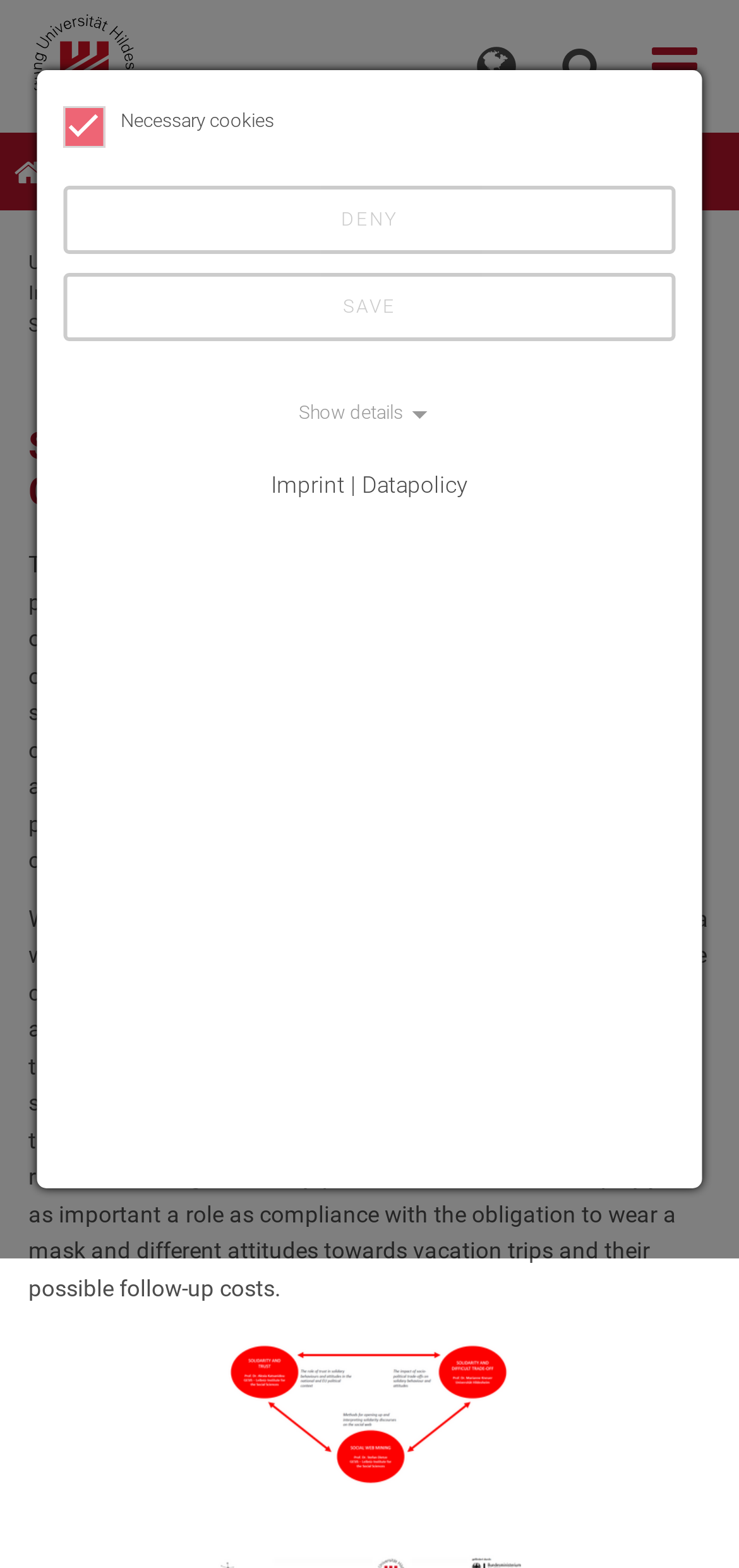What is the purpose of the buttons at the bottom?
Utilize the information in the image to give a detailed answer to the question.

I found the answer by looking at the buttons 'DENY' and 'SAVE' at the bottom of the webpage, which are likely related to managing cookies or data storage preferences.